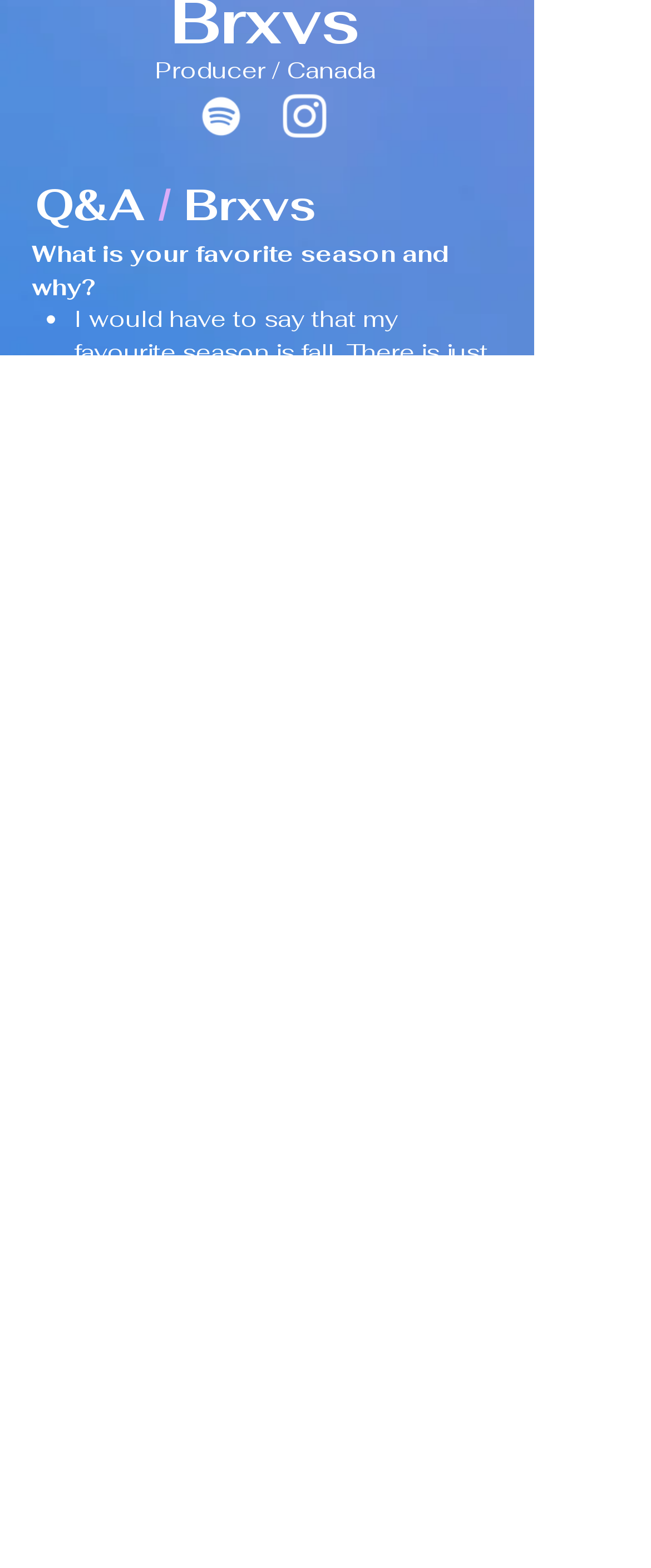Locate the bounding box of the UI element defined by this description: "aria-label="Spotify"". The coordinates should be given as four float numbers between 0 and 1, formatted as [left, top, right, bottom].

[0.295, 0.056, 0.385, 0.093]